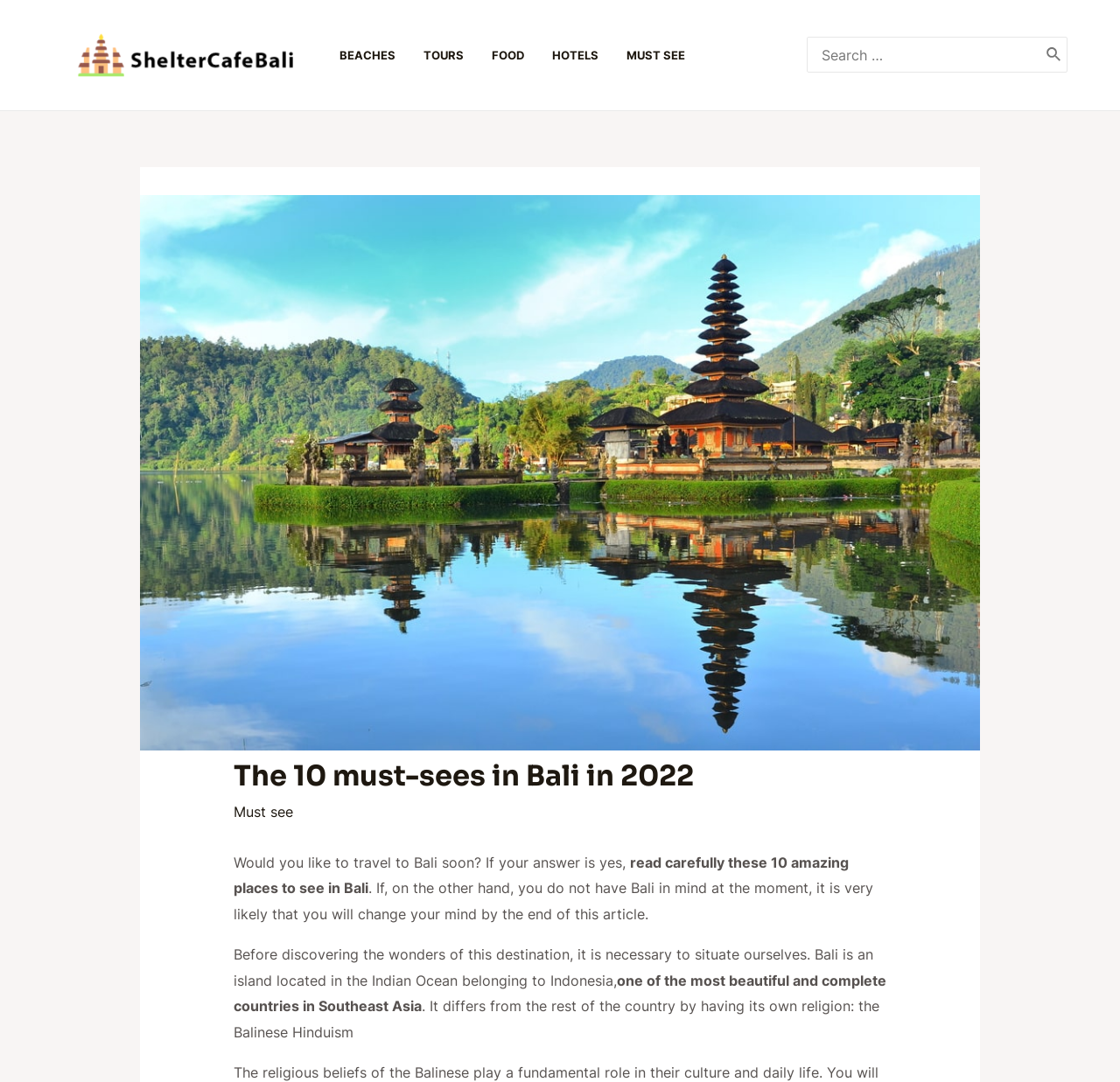Determine the bounding box for the HTML element described here: "parent_node: Search for: aria-label="Search" value="Search"". The coordinates should be given as [left, top, right, bottom] with each number being a float between 0 and 1.

[0.934, 0.035, 0.948, 0.067]